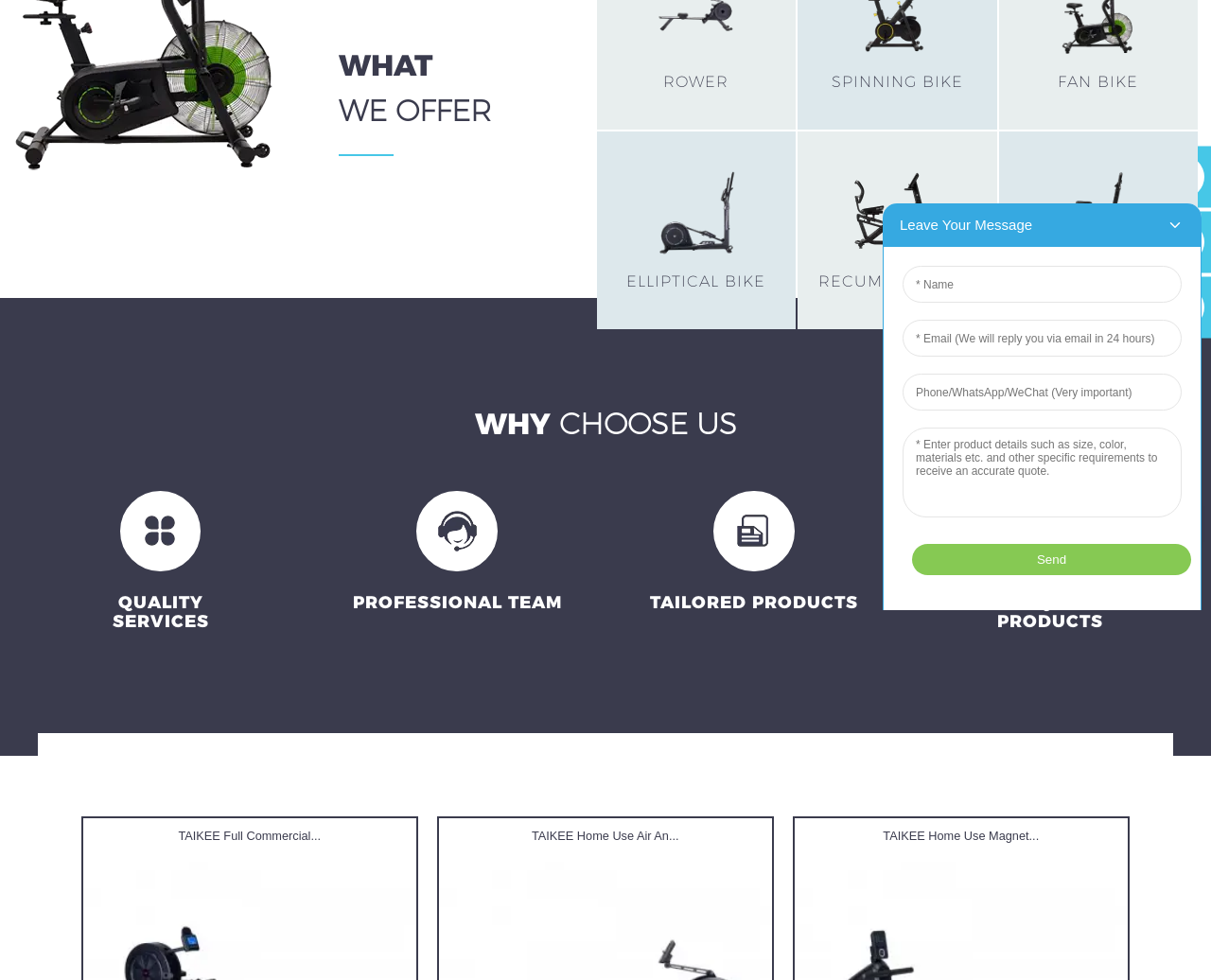Identify the bounding box coordinates for the UI element described as follows: Rower. Use the format (top-left x, top-left y, bottom-right x, bottom-right y) and ensure all values are floating point numbers between 0 and 1.

[0.493, 0.071, 0.657, 0.095]